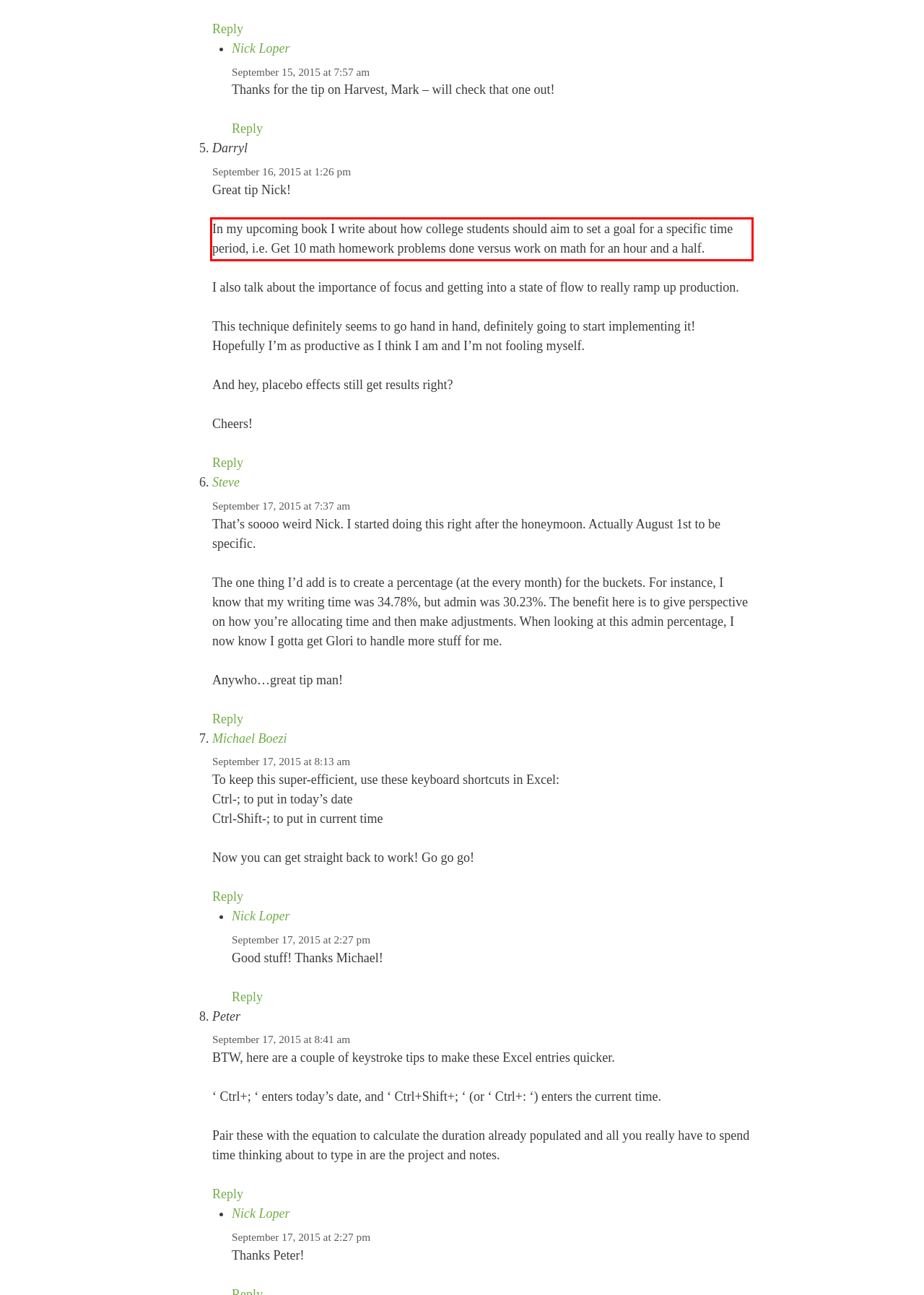Please use OCR to extract the text content from the red bounding box in the provided webpage screenshot.

In my upcoming book I write about how college students should aim to set a goal for a specific time period, i.e. Get 10 math homework problems done versus work on math for an hour and a half.